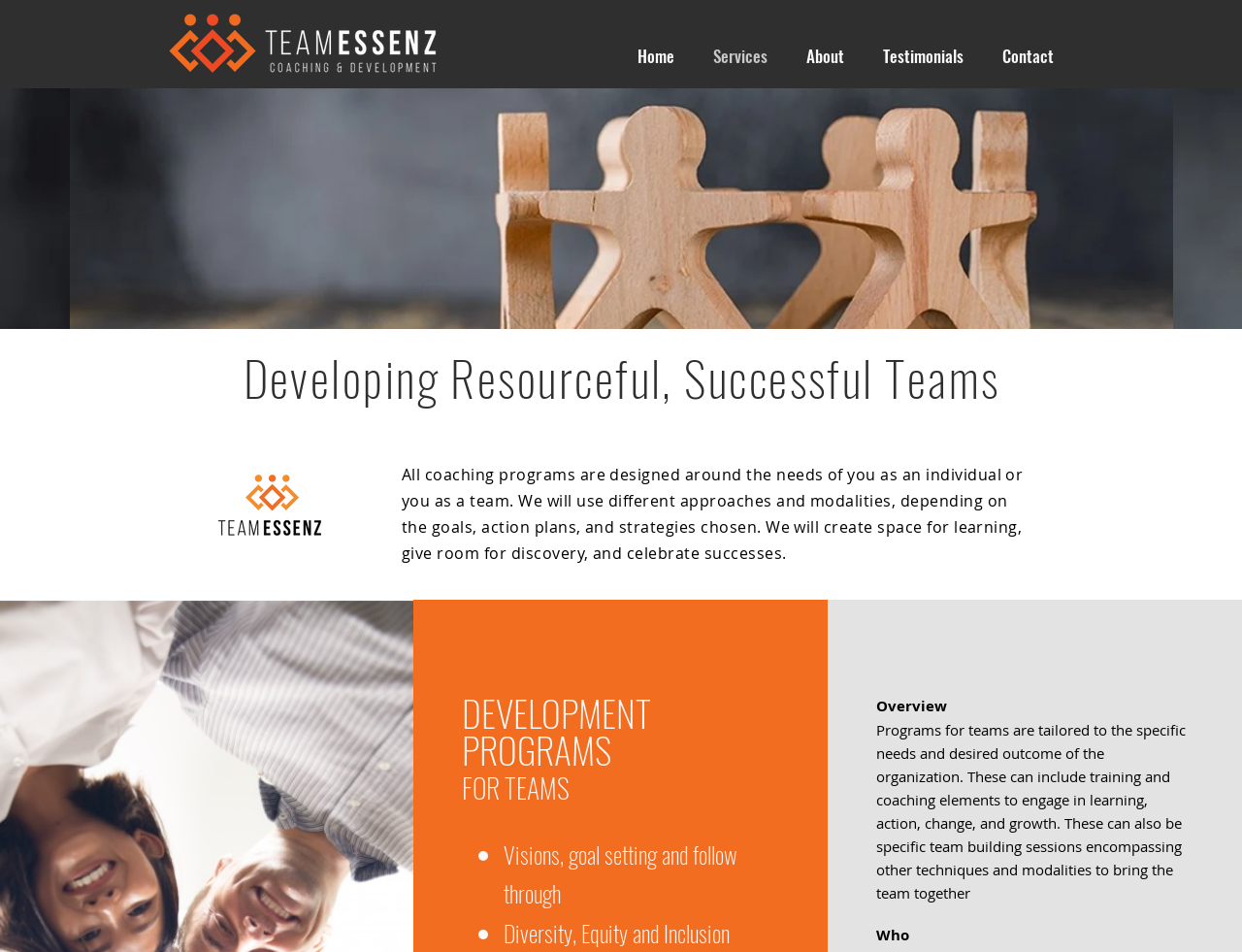What is the purpose of team building sessions?
Answer the question based on the image using a single word or a brief phrase.

To bring the team together